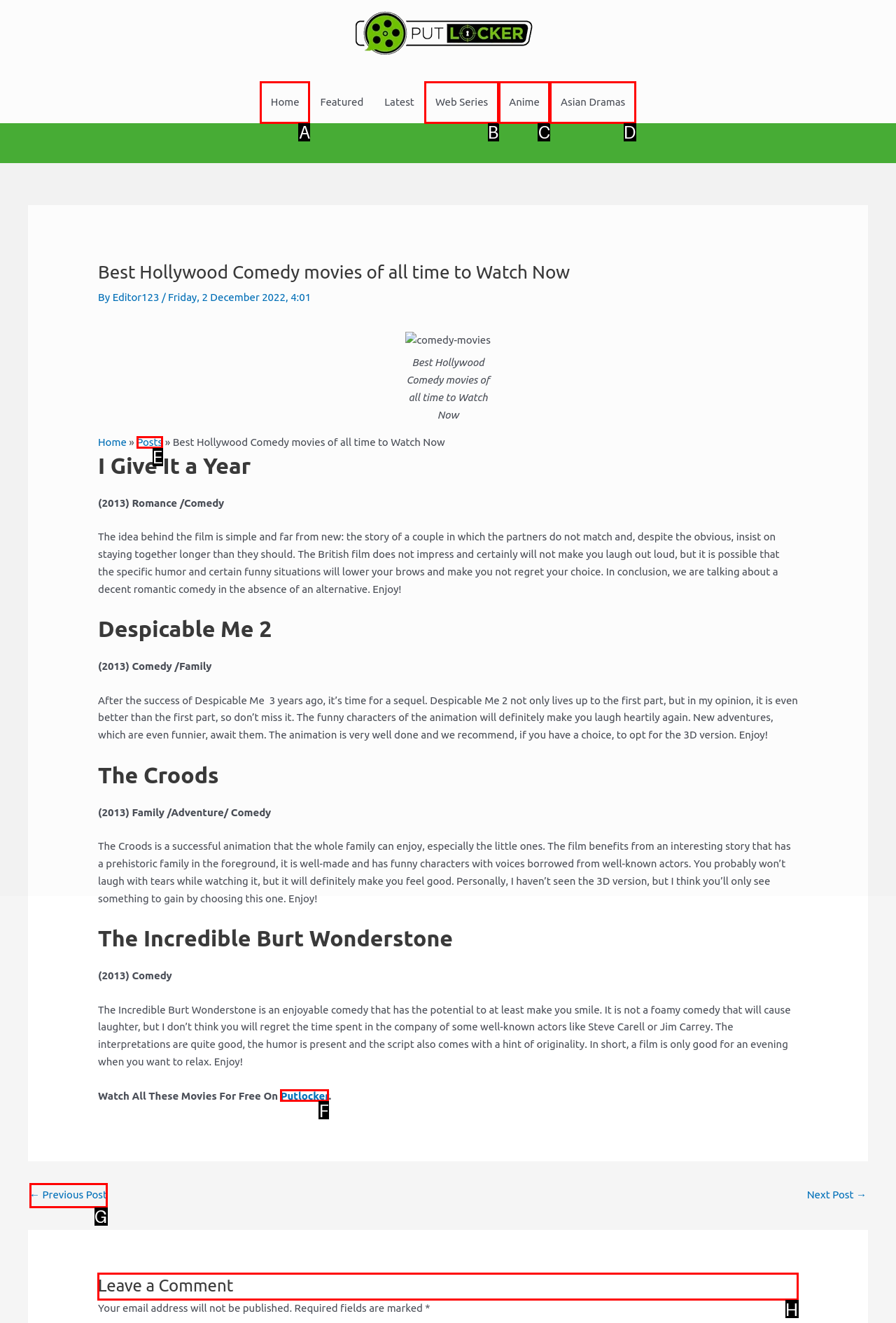Given the instruction: Leave a comment, which HTML element should you click on?
Answer with the letter that corresponds to the correct option from the choices available.

H